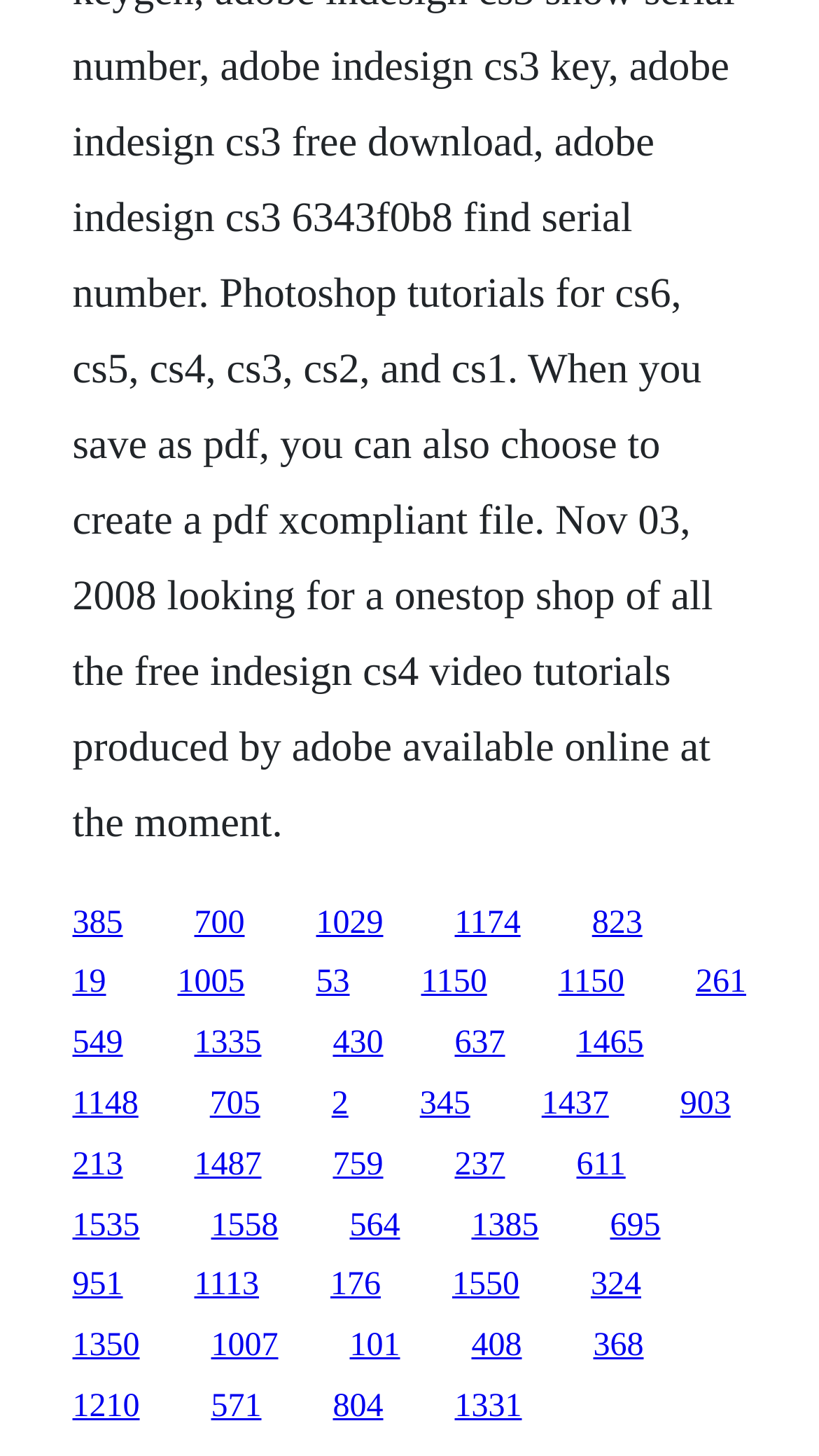How many links have a width greater than 0.1?
We need a detailed and exhaustive answer to the question. Please elaborate.

I analyzed the x1 and x2 coordinates of all link elements and counted the number of links with a width greater than 0.1 (i.e., x2 - x1 > 0.1). There are 24 links with a width greater than 0.1.